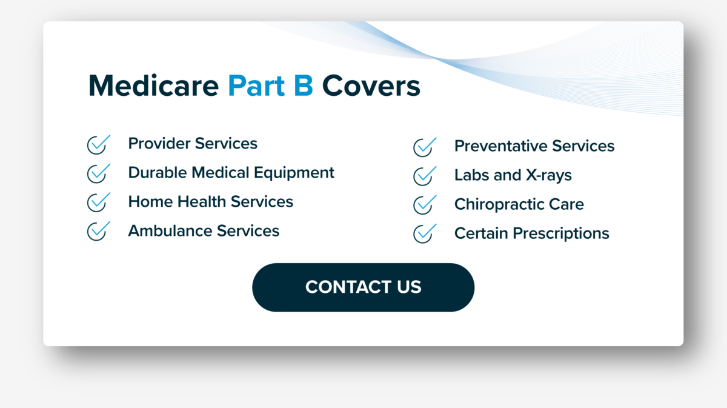Generate an in-depth description of the image.

The image features a detailed overview of the services covered under Medicare Part B, prominently titled "Medicare Part B Covers" at the top. The layout includes a checklist of various services, each accompanied by a checkmark, illustrating the range of medical and preventive services that beneficiaries can access. These services include:

- **Provider Services**: Care from doctors and other healthcare providers.
- **Durable Medical Equipment**: Equipment designed for medical purposes that can withstand repeated use.
- **Home Health Services**: In-home healthcare services for those who are homebound.
- **Ambulance Services**: Emergency transport provided by ambulance.
- **Preventative Services**: Services aimed at disease prevention.
- **Labs and X-rays**: Diagnostic testing services.
- **Chiropractic Care**: Treatment from chiropractors.
- **Certain Prescriptions**: Coverage for specific medications.

At the bottom, a prominent "CONTACT US" button encourages users to reach out for more information, encouraging proactive engagement regarding Medicare Part B services. The overall design is clean and professional, with a modern aesthetic that aligns with healthcare communication standards.